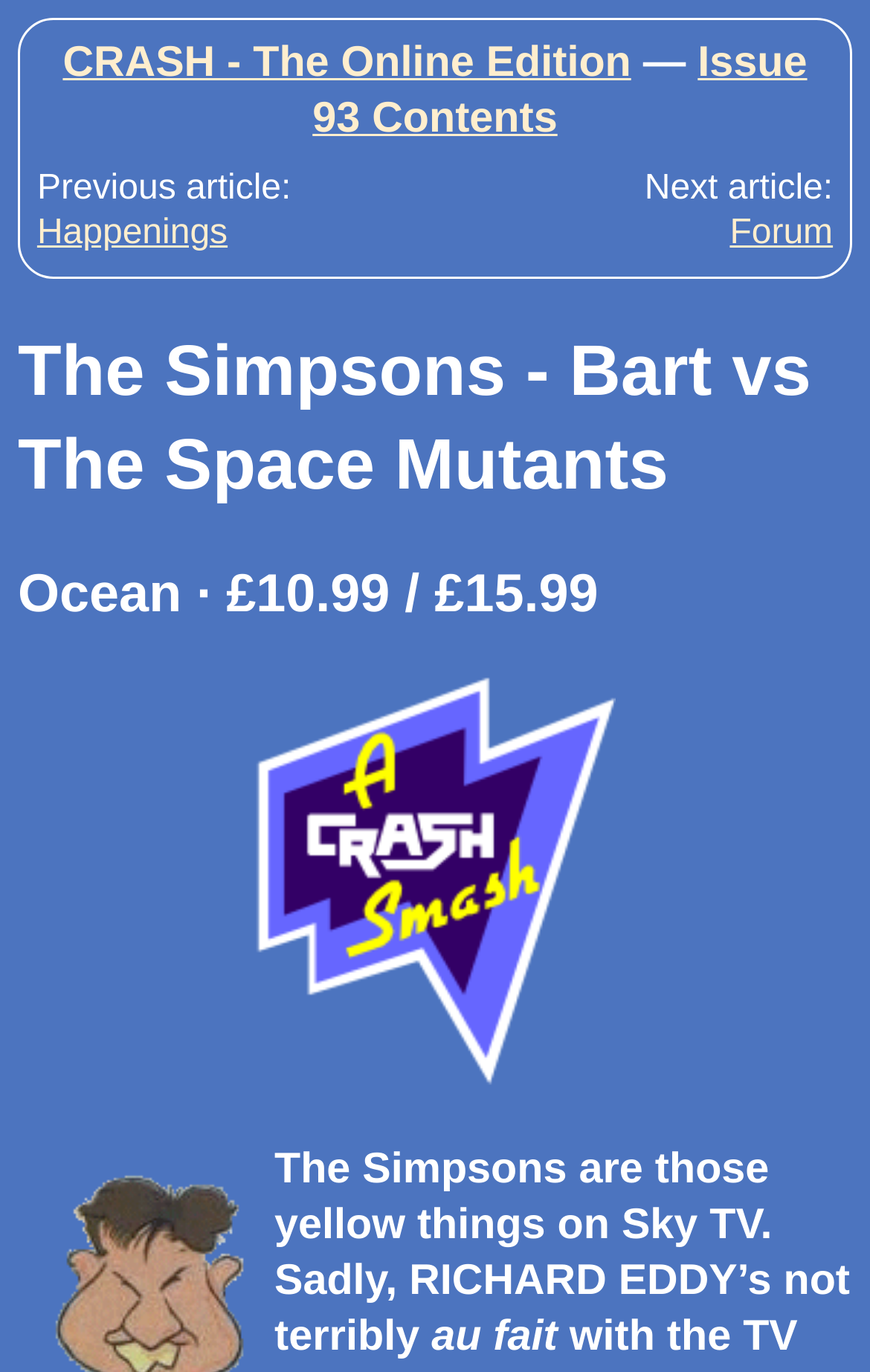Based on the description "Happenings", find the bounding box of the specified UI element.

[0.043, 0.157, 0.262, 0.184]